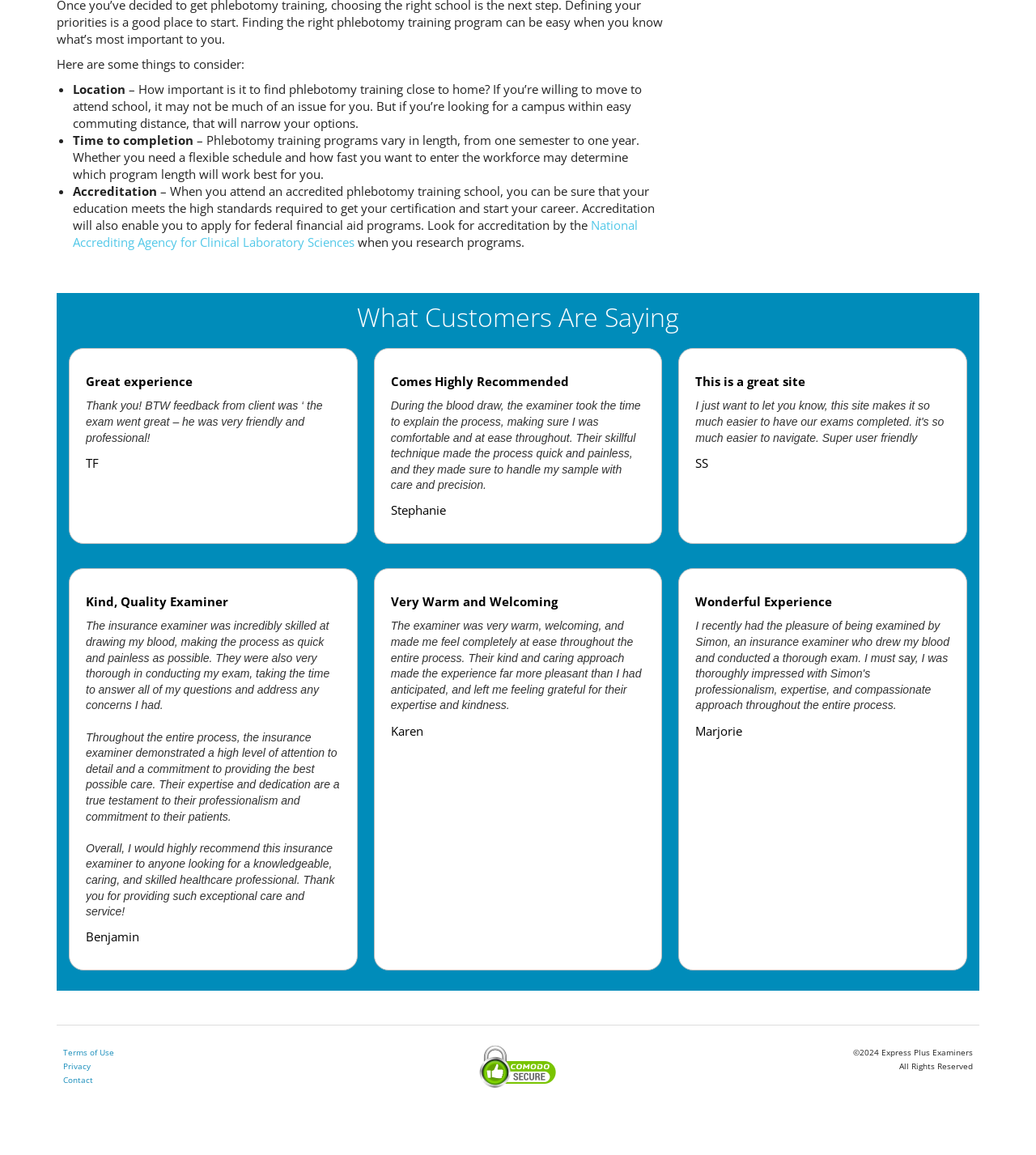What do customers say about the insurance examiner's services?
Answer the question in a detailed and comprehensive manner.

The webpage features several customer testimonials that provide positive feedback about the insurance examiner's services. The customers praise the examiner's skills, kindness, and professionalism, indicating a high level of satisfaction with the services provided.